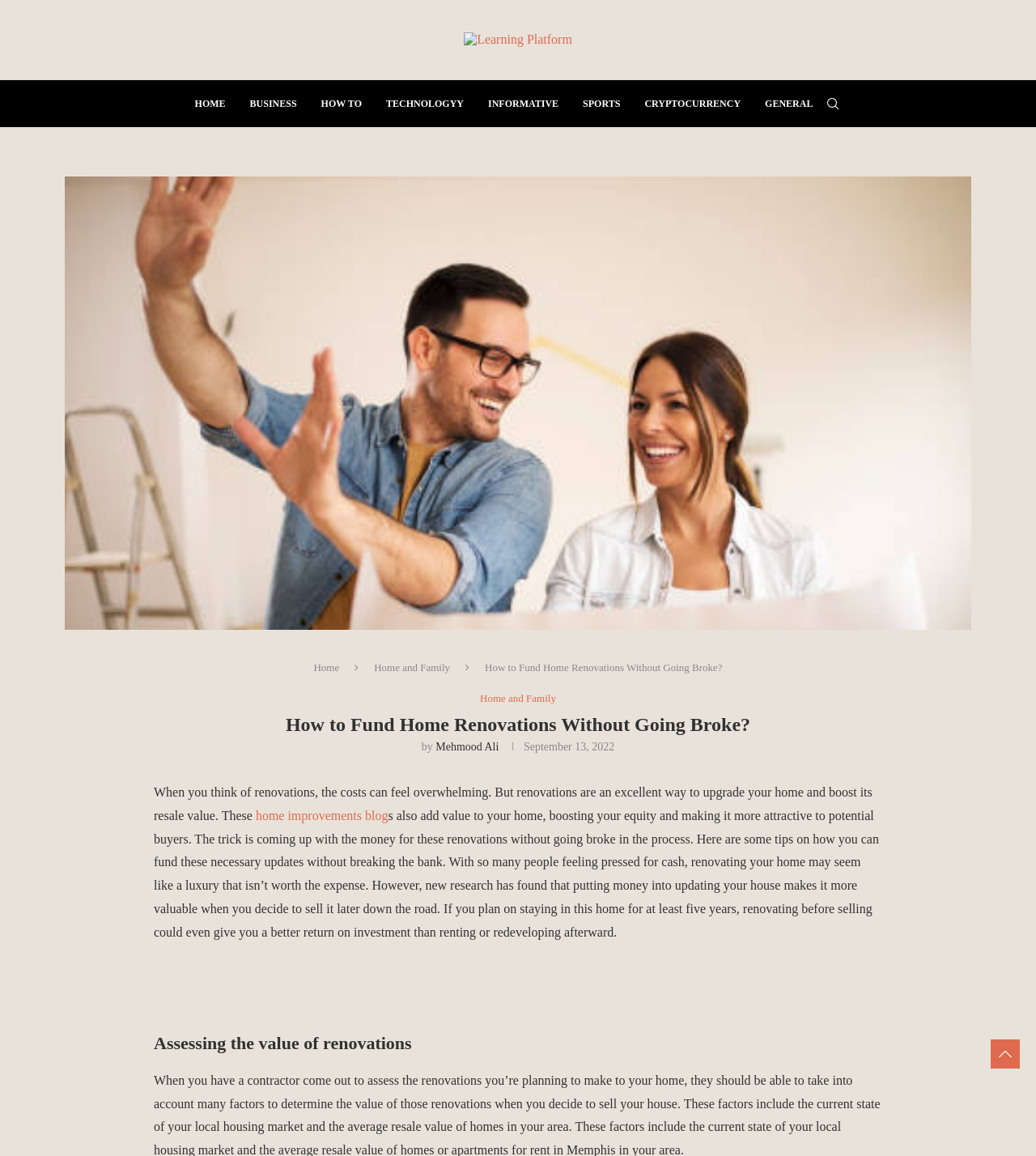Please identify the bounding box coordinates of the element that needs to be clicked to perform the following instruction: "Visit the 'home improvements blog'".

[0.247, 0.699, 0.375, 0.711]